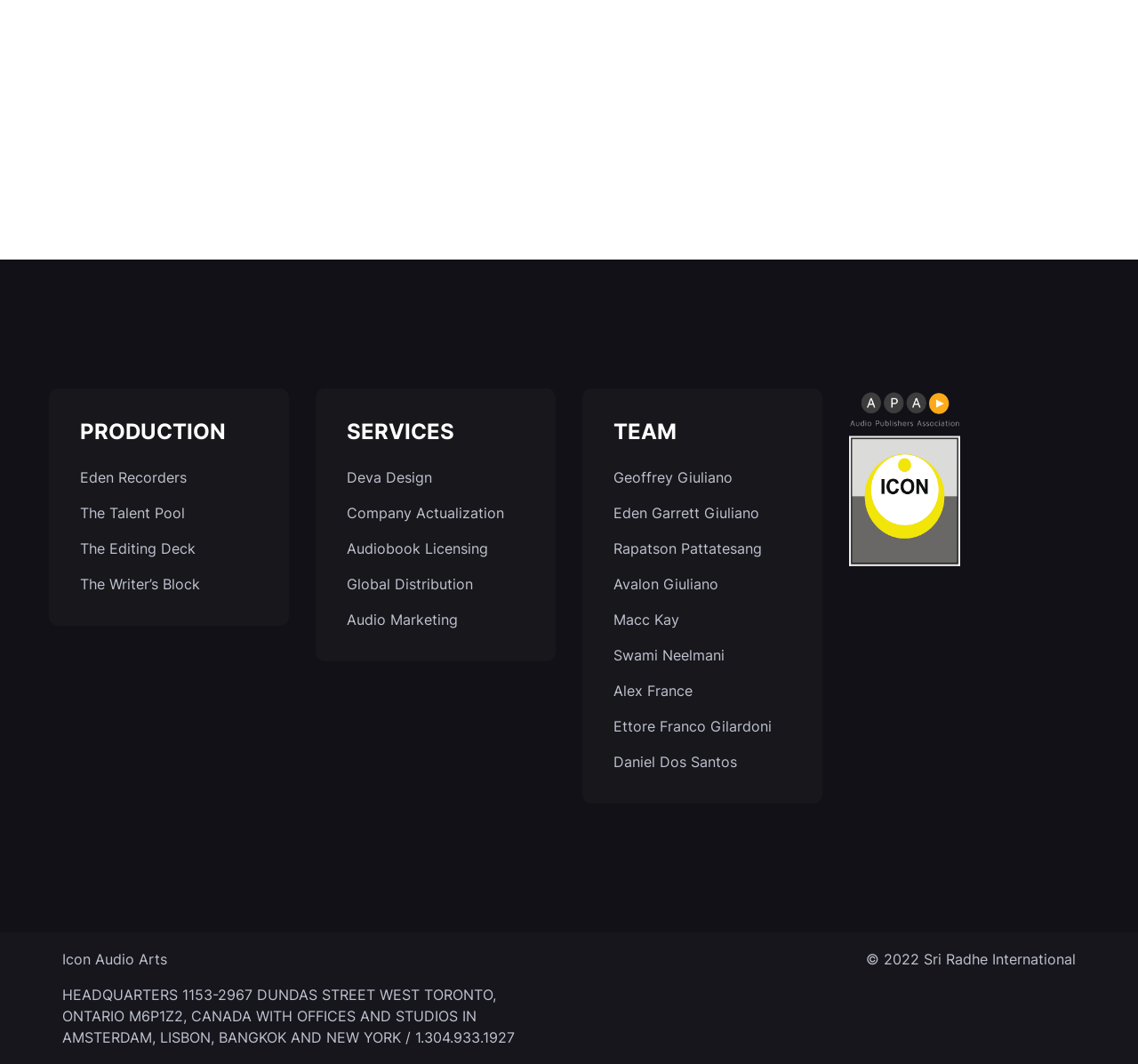Predict the bounding box for the UI component with the following description: "The Writer’s Block".

[0.07, 0.539, 0.227, 0.559]